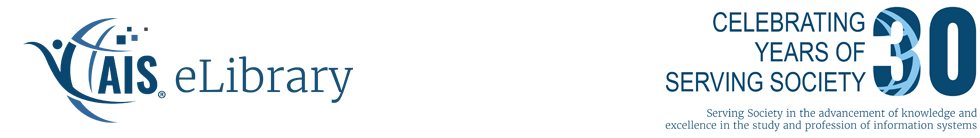Break down the image and provide a full description, noting any significant aspects.

The image features the logo of the AIS eLibrary, showcasing a stylized design that includes elements representing the library's commitment to information systems. It prominently displays the text "AIS eLibrary," accompanied by a bird motif that symbolizes knowledge and exploration. To the right, the image celebrates "30 Years of Serving Society," highlighting the eLibrary's three-decade commitment to advancing knowledge and excellence in the study and profession of information systems. The accompanying tagline emphasizes the importance of this resource in fostering academic and professional growth within the community. Overall, the design reflects a blend of professionalism and dedication to enhancing access to scholarly resources.